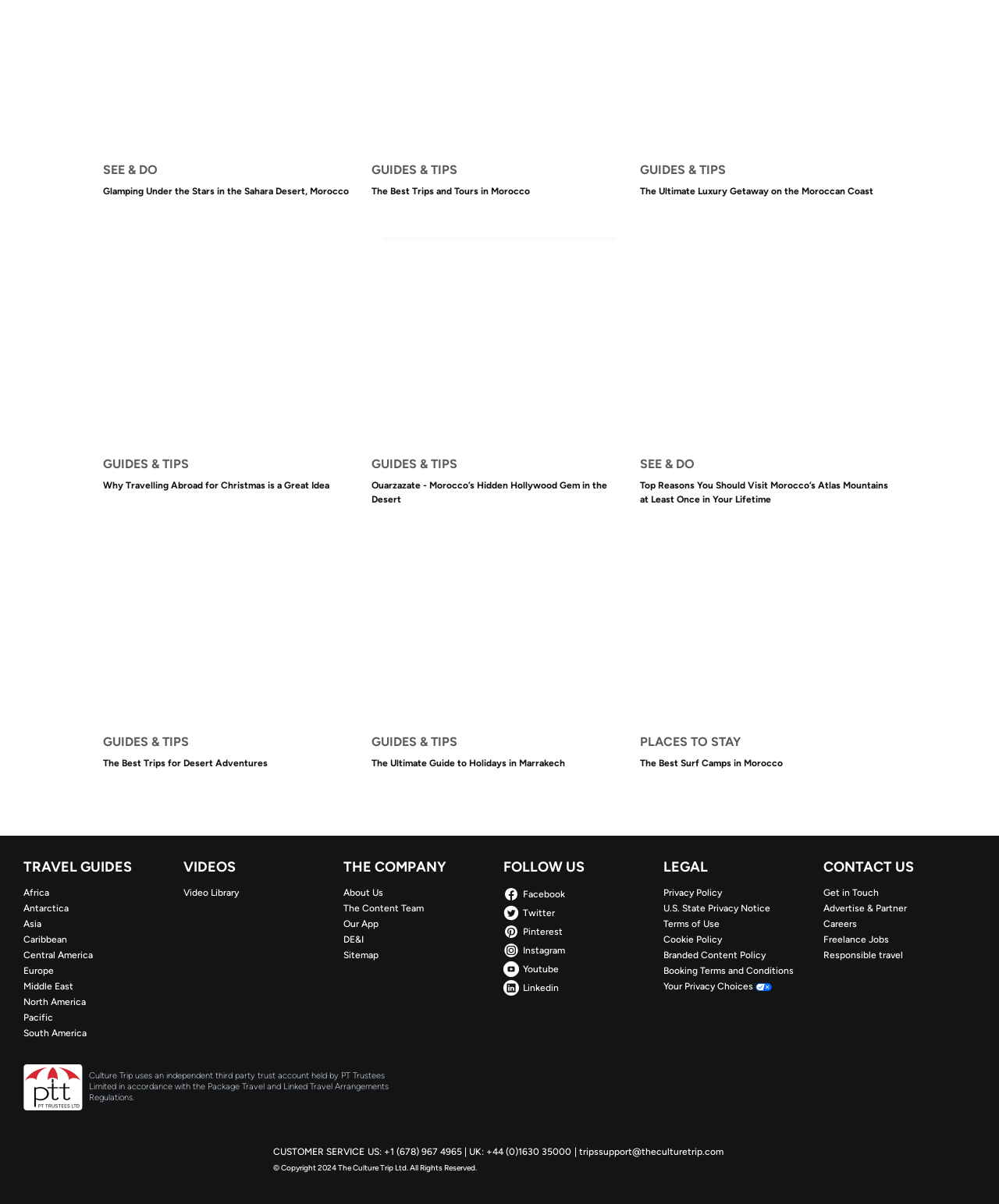Predict the bounding box of the UI element based on this description: "Booking Terms and Conditions".

[0.664, 0.801, 0.816, 0.811]